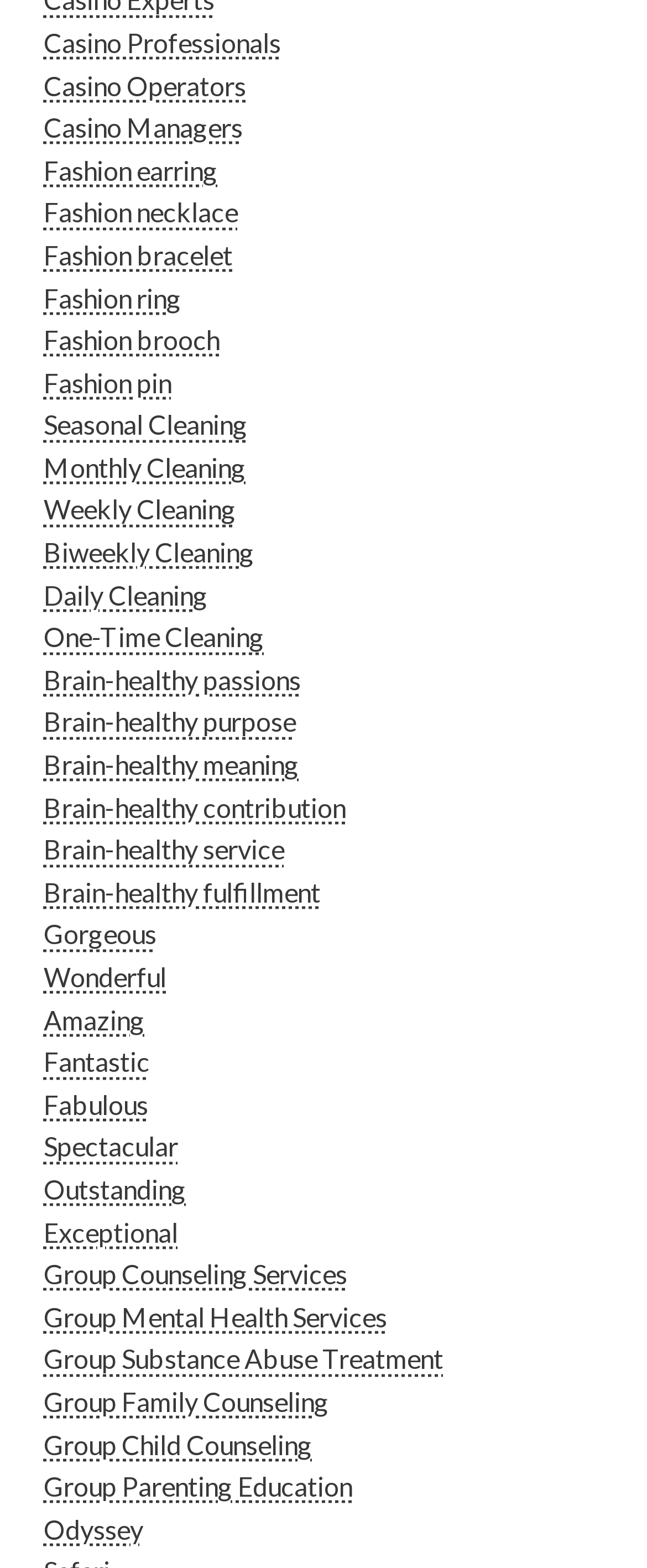Determine the bounding box coordinates of the clickable element to complete this instruction: "Learn about Group Counseling Services". Provide the coordinates in the format of four float numbers between 0 and 1, [left, top, right, bottom].

[0.067, 0.802, 0.537, 0.822]